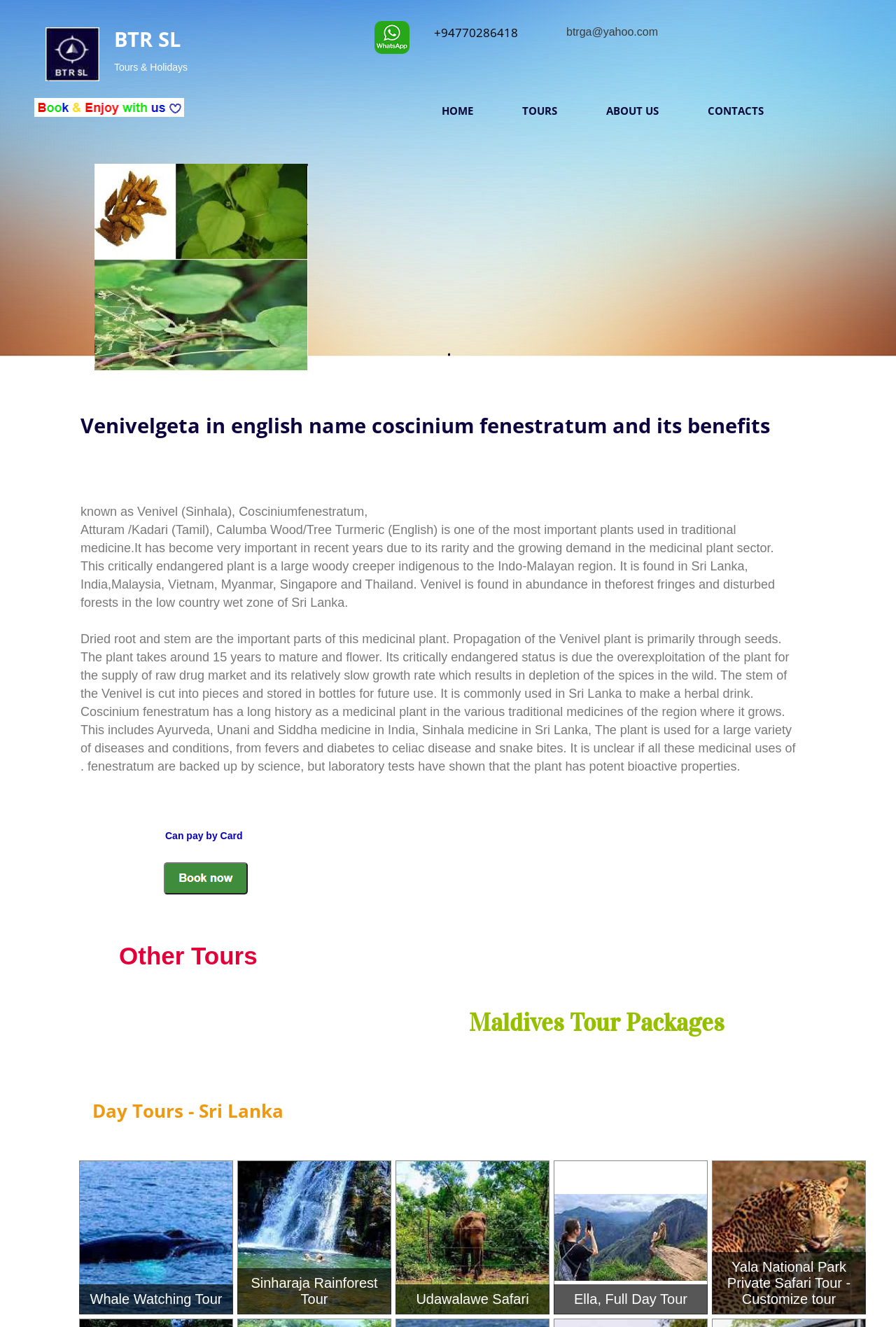Indicate the bounding box coordinates of the element that must be clicked to execute the instruction: "Click Whale Watching Tour". The coordinates should be given as four float numbers between 0 and 1, i.e., [left, top, right, bottom].

[0.086, 0.873, 0.262, 0.992]